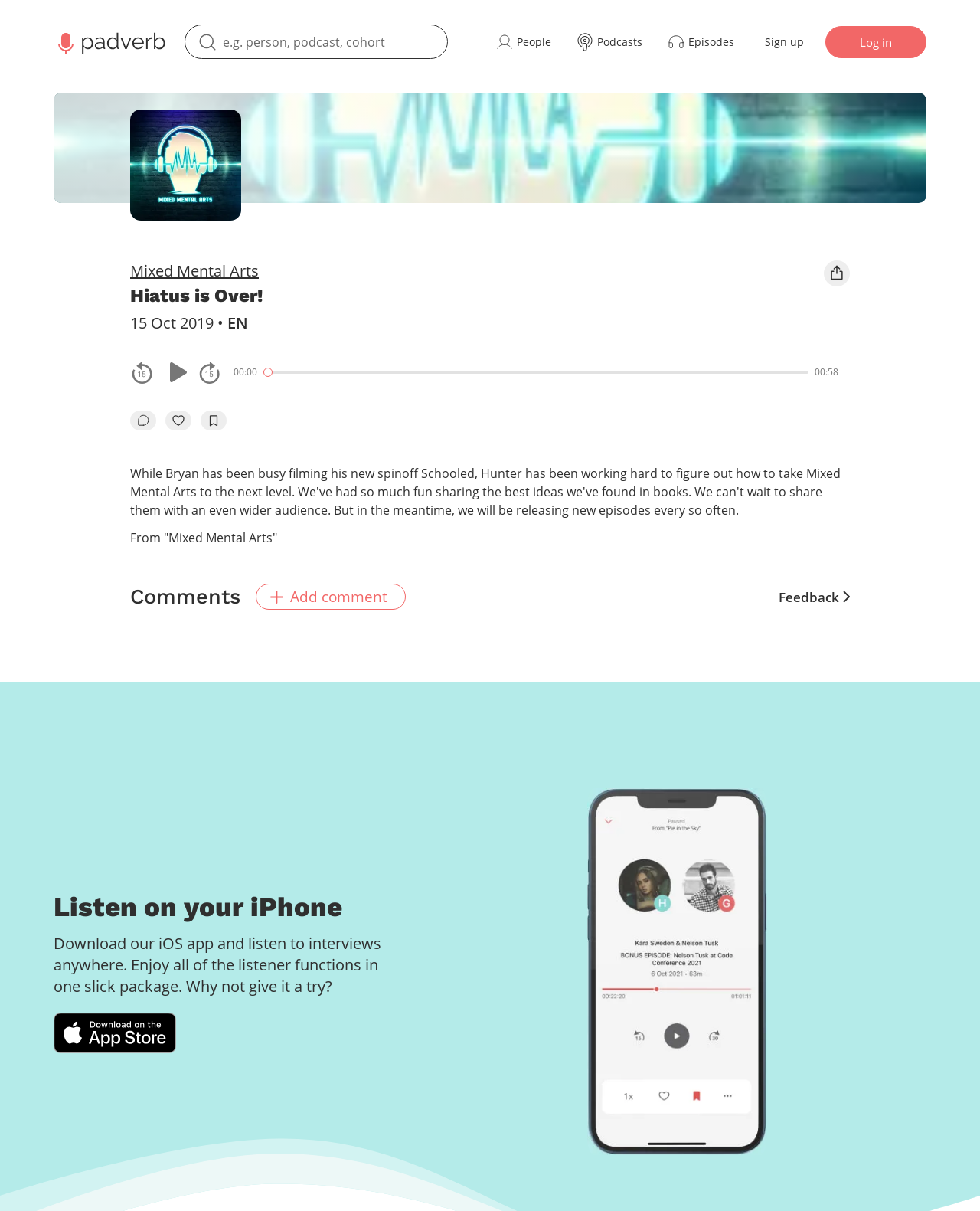Locate the bounding box of the user interface element based on this description: "Sign up".

[0.78, 0.021, 0.82, 0.048]